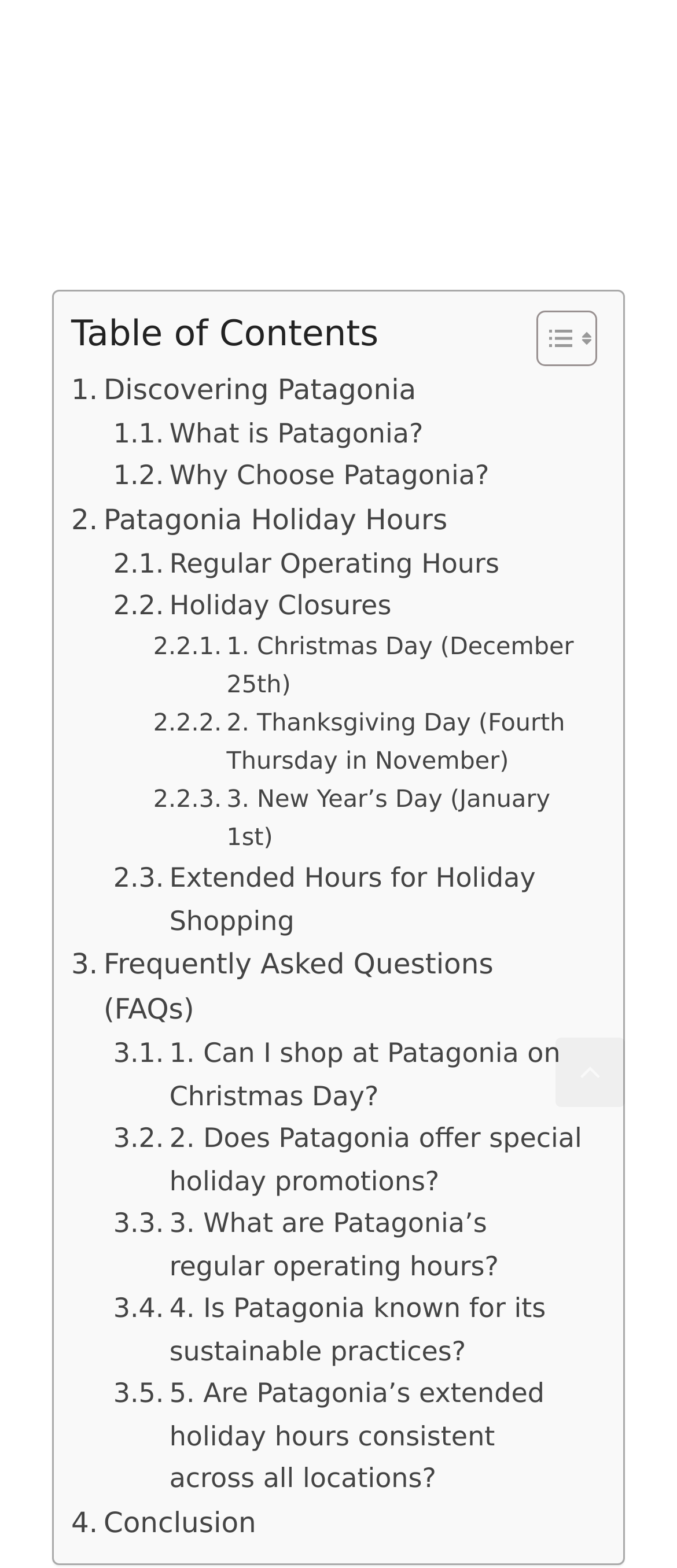Given the description "1. Christmas Day (December 25th)", provide the bounding box coordinates of the corresponding UI element.

[0.226, 0.4, 0.869, 0.449]